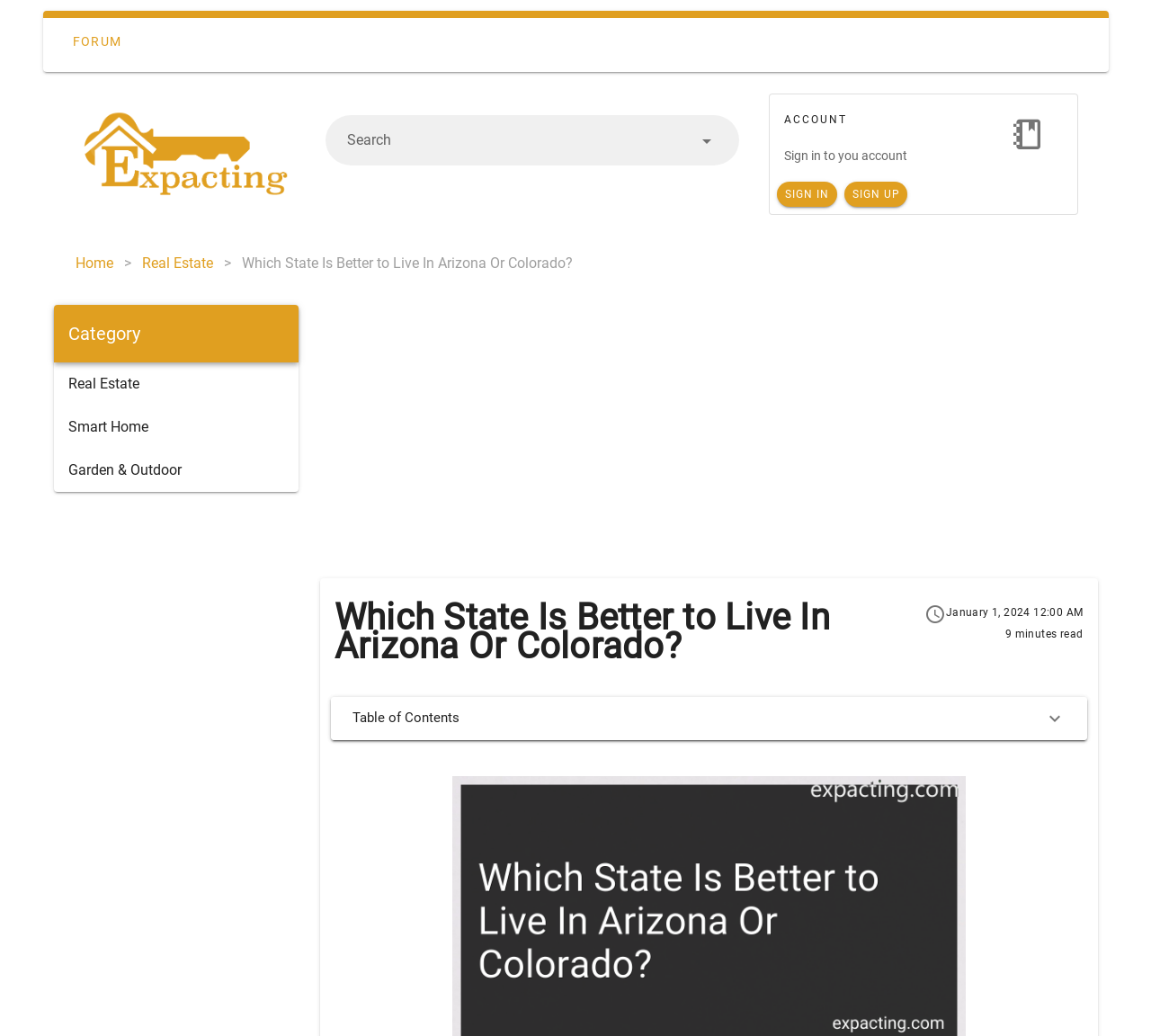Identify the headline of the webpage and generate its text content.

Which State Is Better to Live In Arizona Or Colorado?